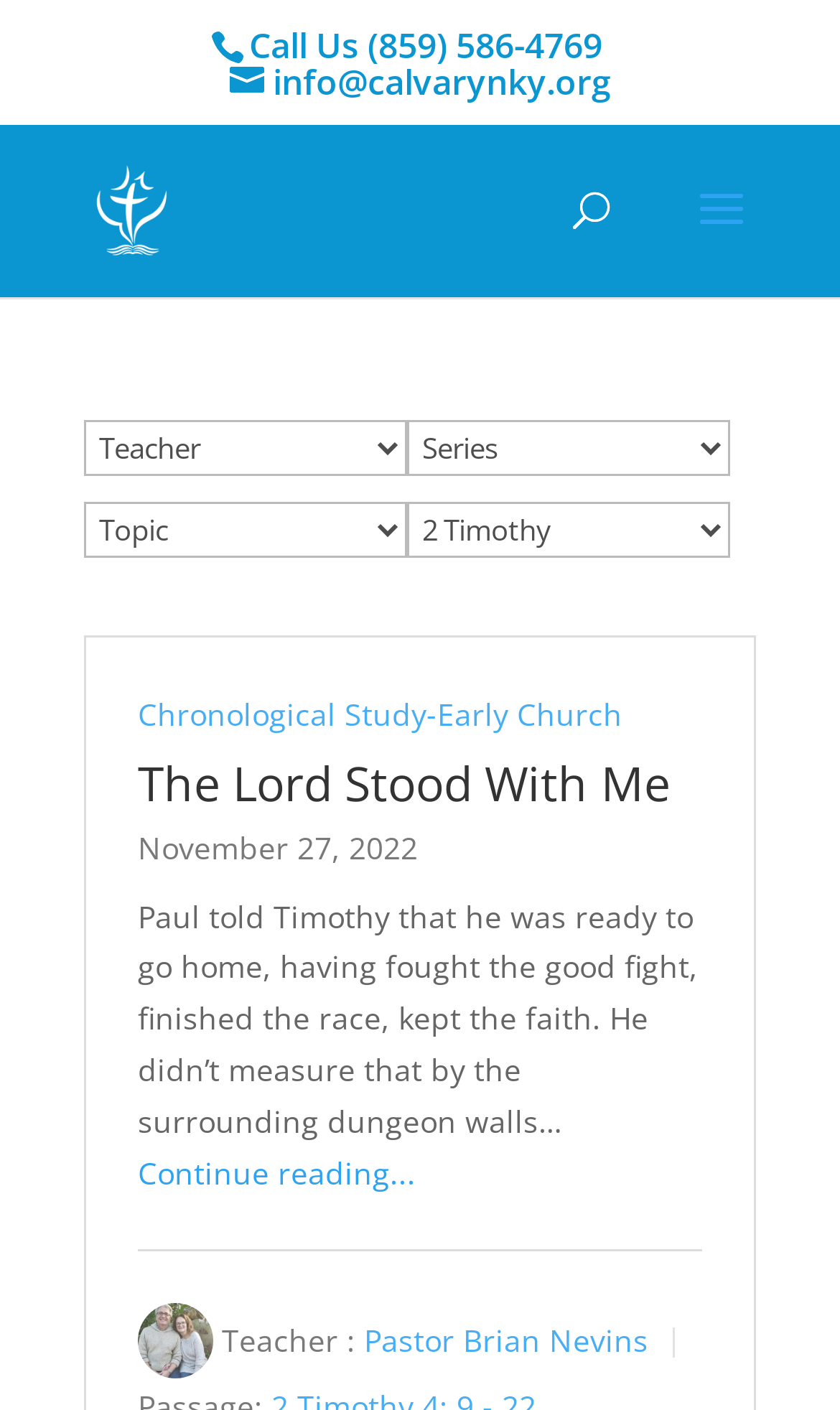Please analyze the image and give a detailed answer to the question:
What is the date of the sermon?

The date of the sermon is located in the main content section, below the sermon title, and is November 27, 2022.